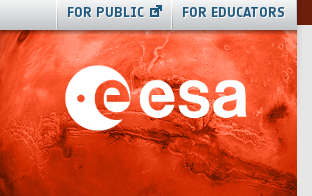Please respond to the question with a concise word or phrase:
What is the background color of the image?

Red